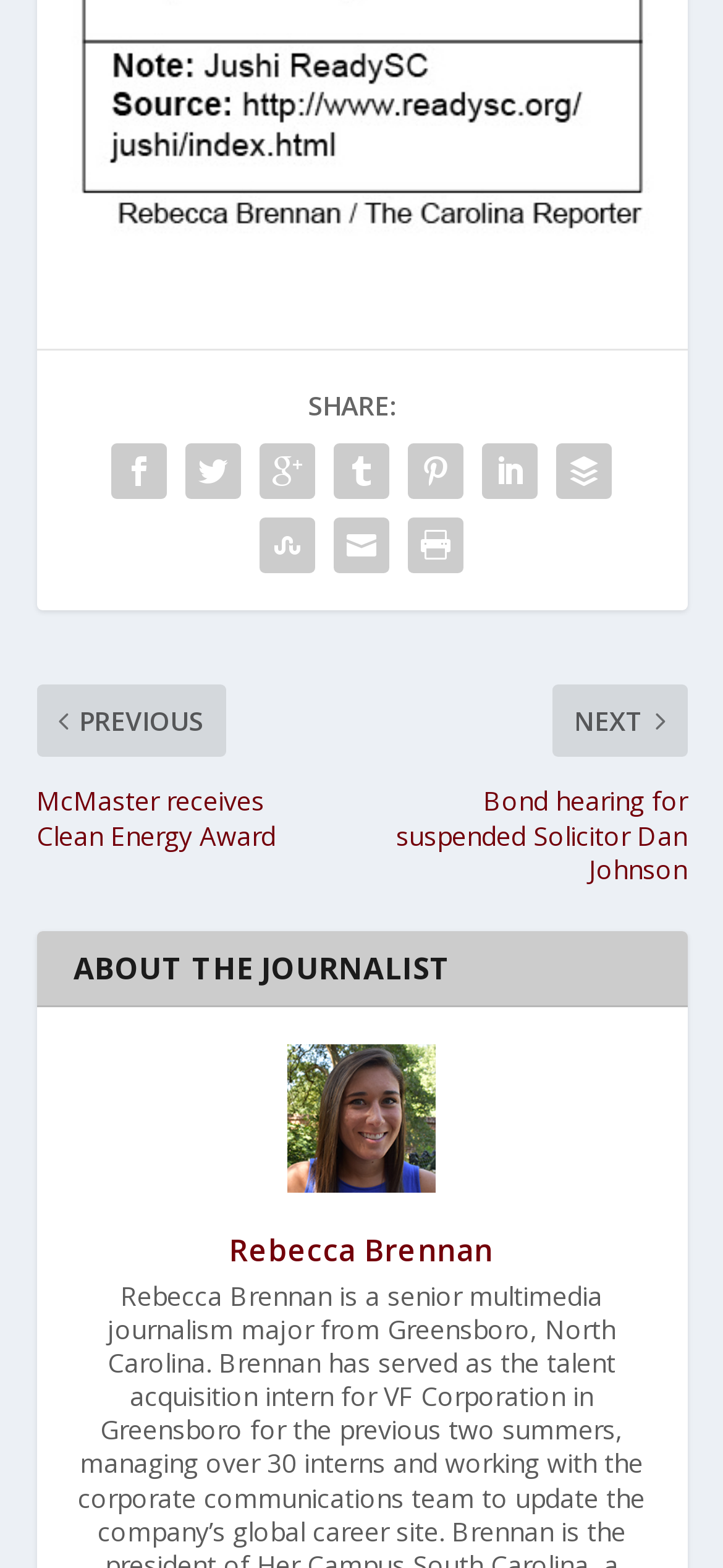Answer the question in one word or a short phrase:
How many social media links are there?

8